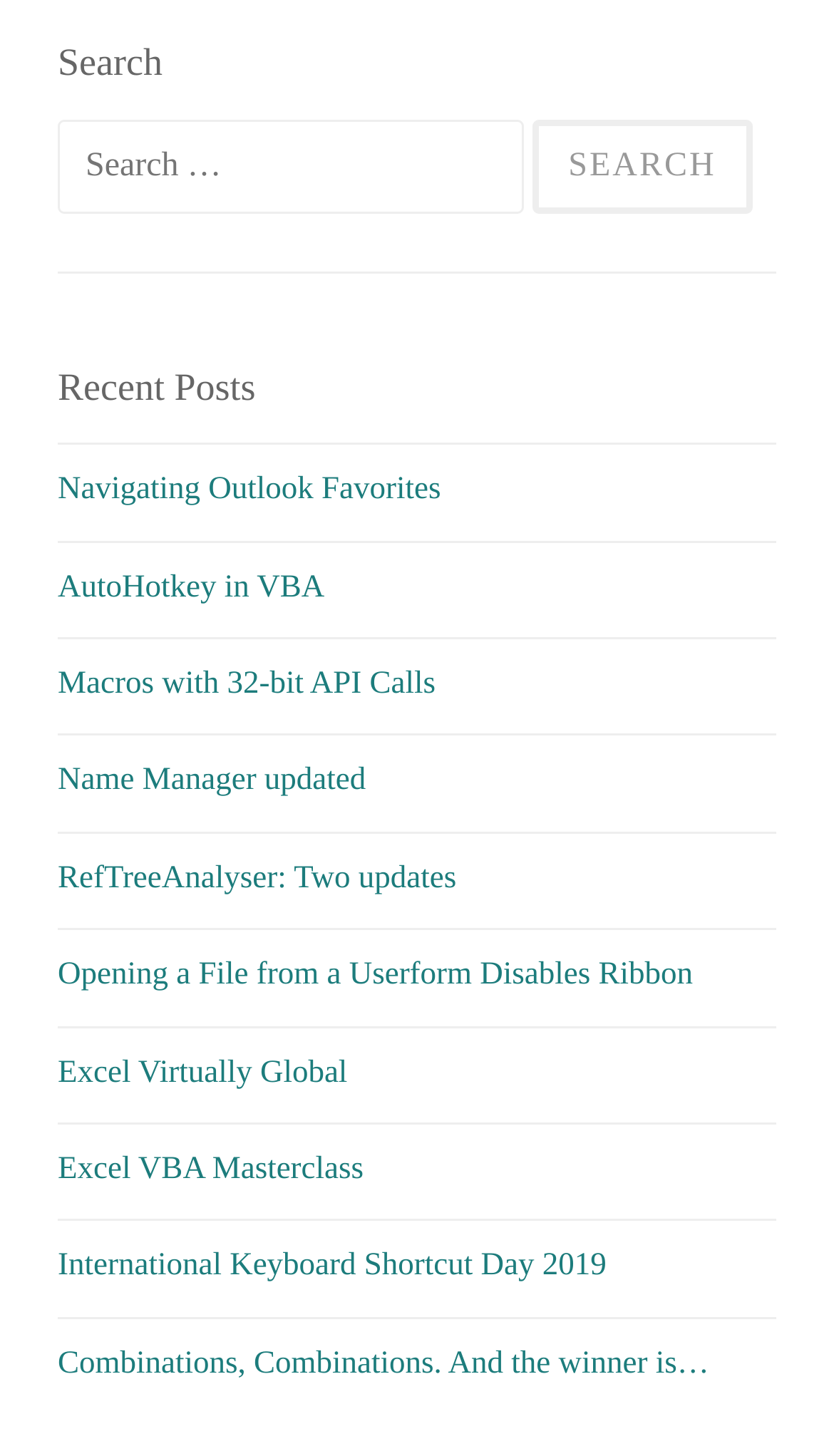What is the first recent post?
Observe the image and answer the question with a one-word or short phrase response.

Navigating Outlook Favorites